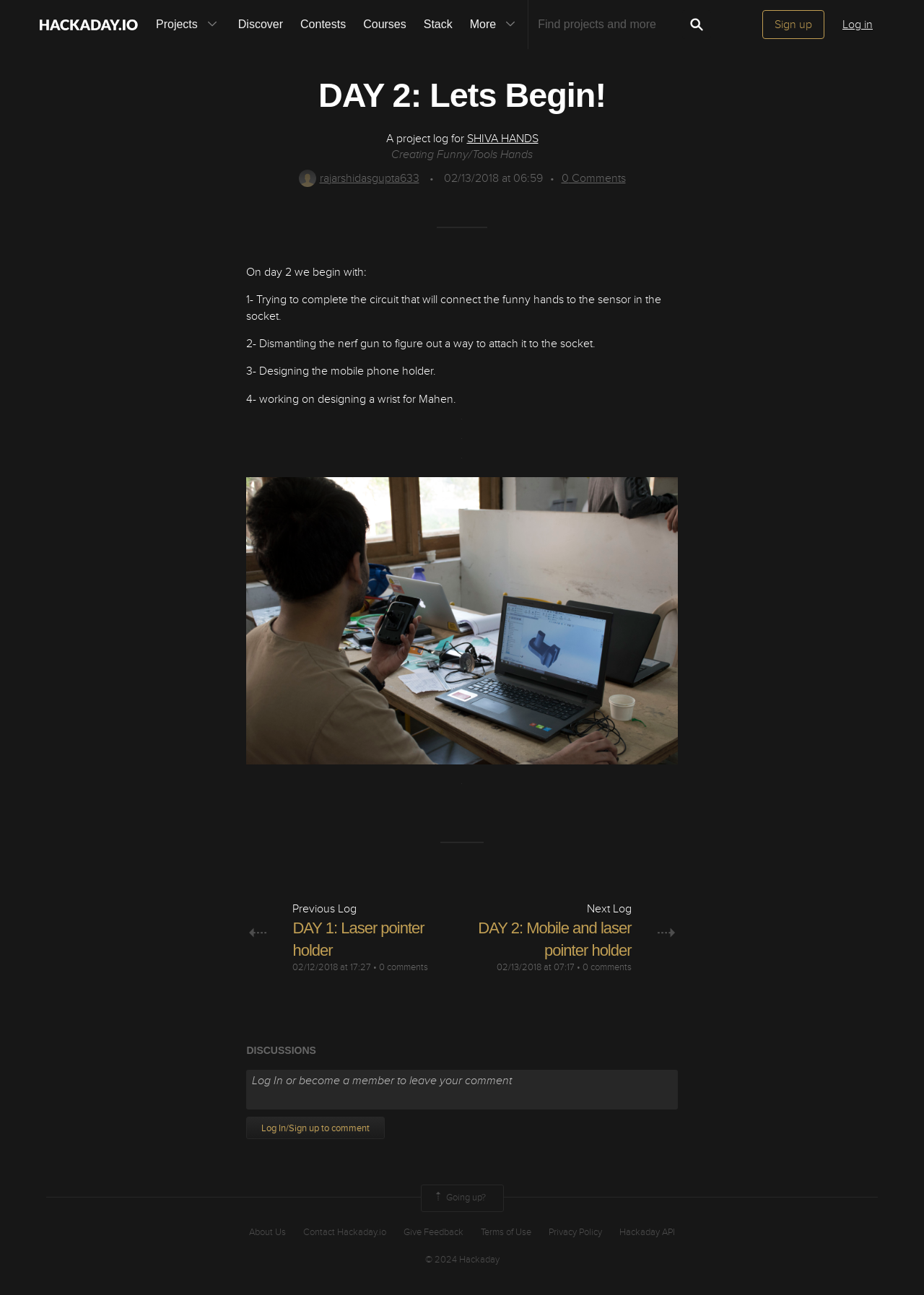Find the bounding box coordinates of the clickable region needed to perform the following instruction: "Comment on the project". The coordinates should be provided as four float numbers between 0 and 1, i.e., [left, top, right, bottom].

[0.267, 0.826, 0.733, 0.857]